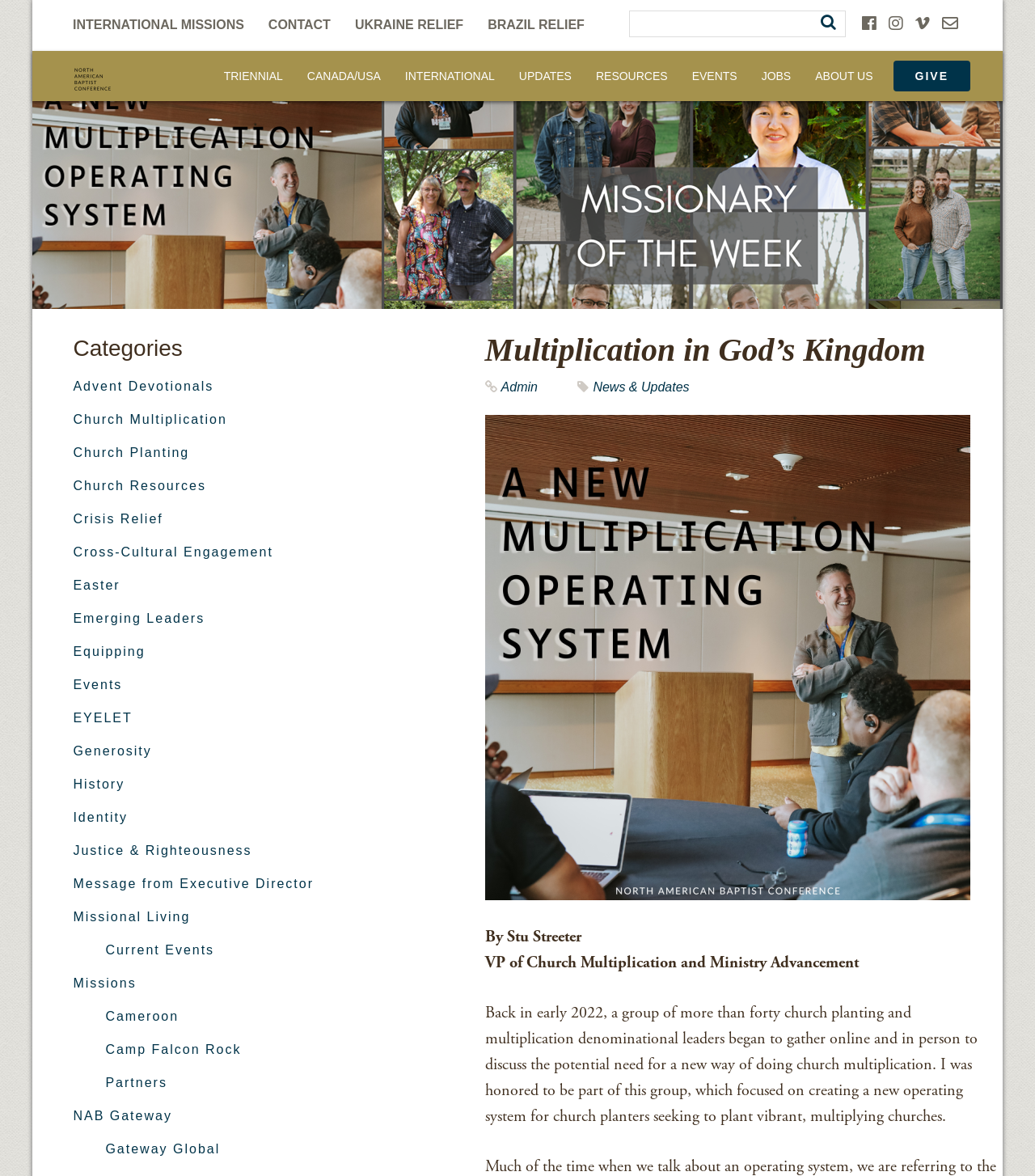Provide the bounding box coordinates for the specified HTML element described in this description: "title="North American Baptists, Inc."". The coordinates should be four float numbers ranging from 0 to 1, in the format [left, top, right, bottom].

[0.07, 0.05, 0.109, 0.084]